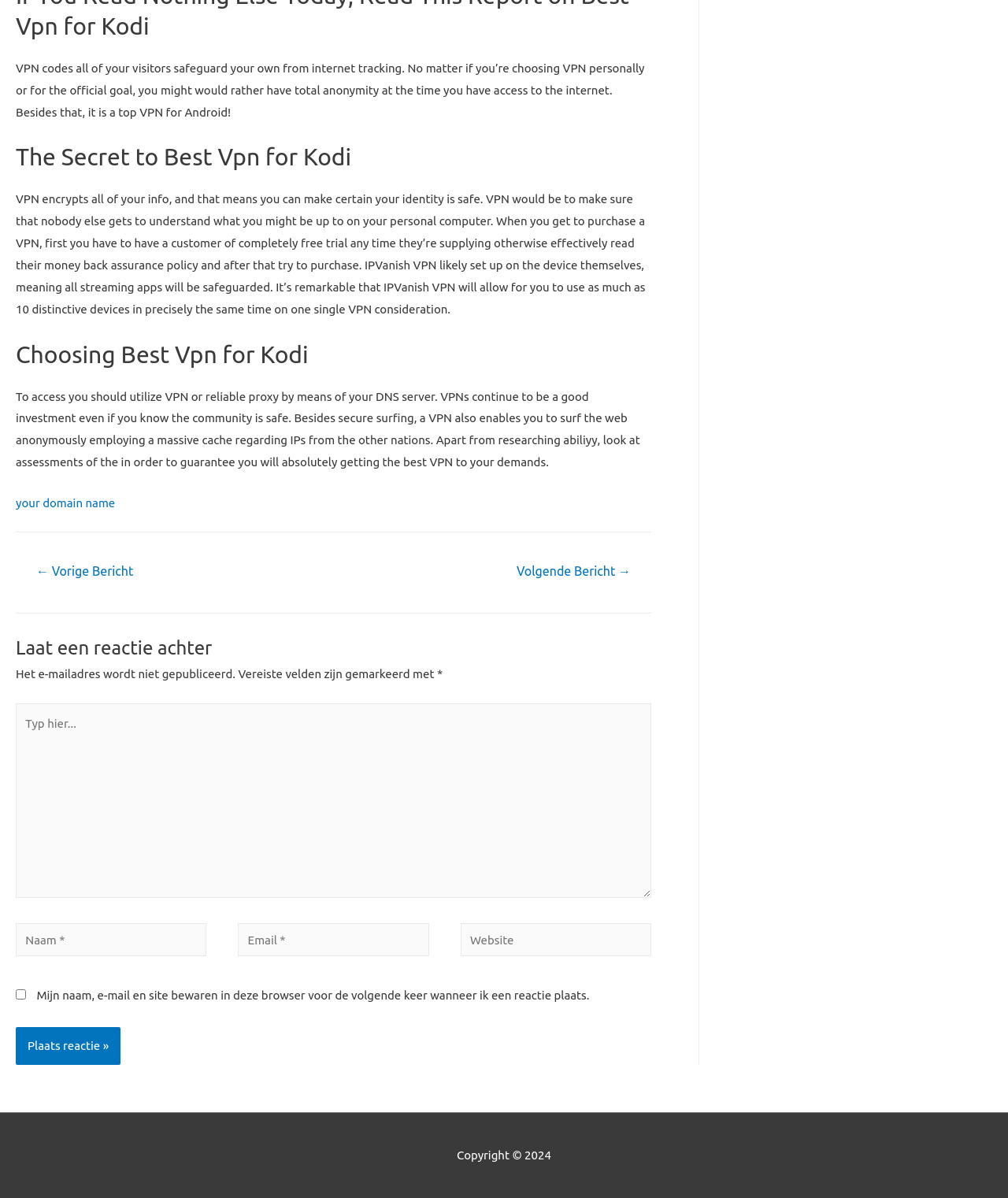Determine the bounding box coordinates for the UI element matching this description: "← Vorige Bericht".

[0.017, 0.466, 0.151, 0.49]